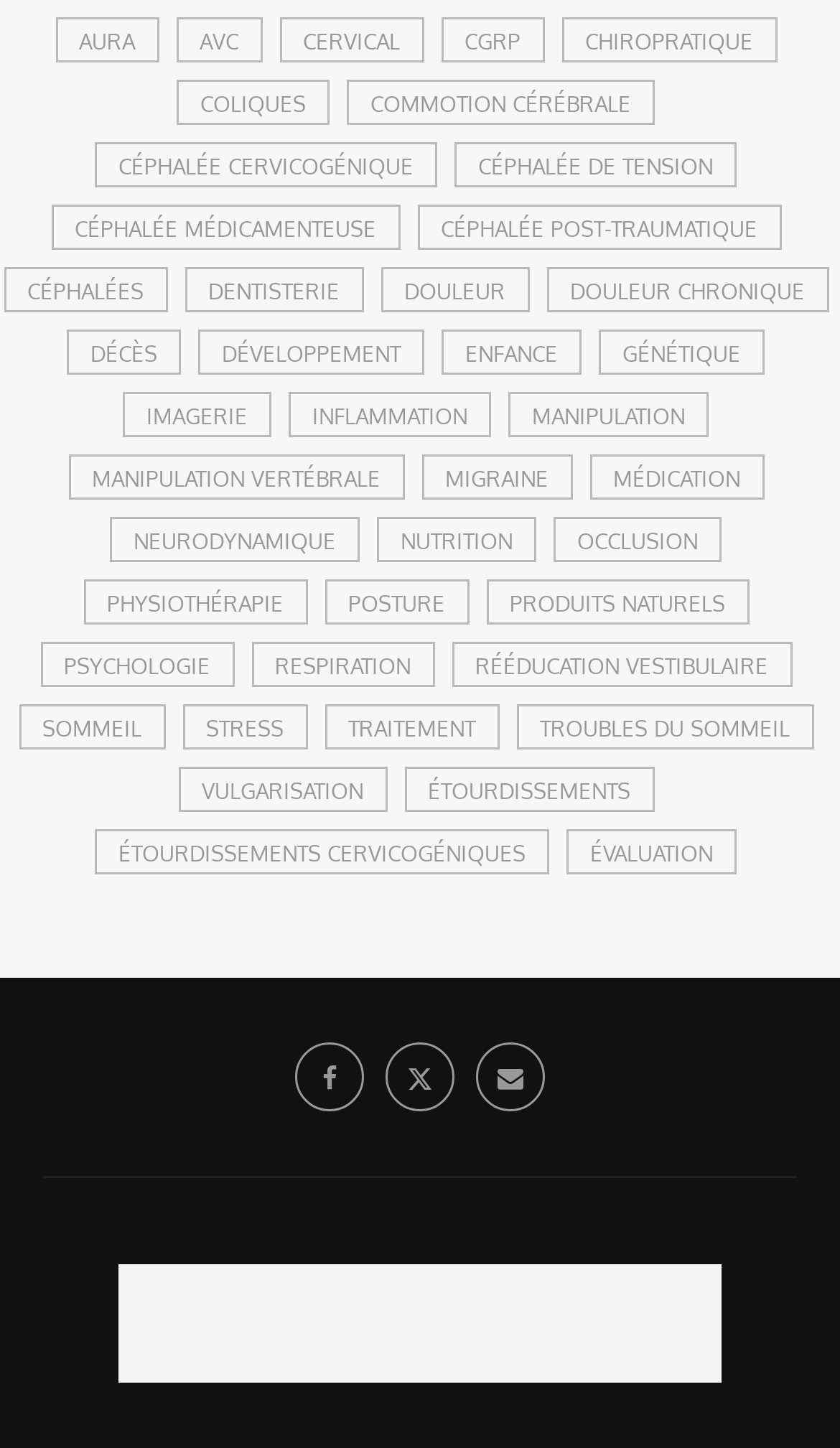Identify the bounding box of the HTML element described here: "physiothérapie". Provide the coordinates as four float numbers between 0 and 1: [left, top, right, bottom].

[0.099, 0.4, 0.365, 0.432]